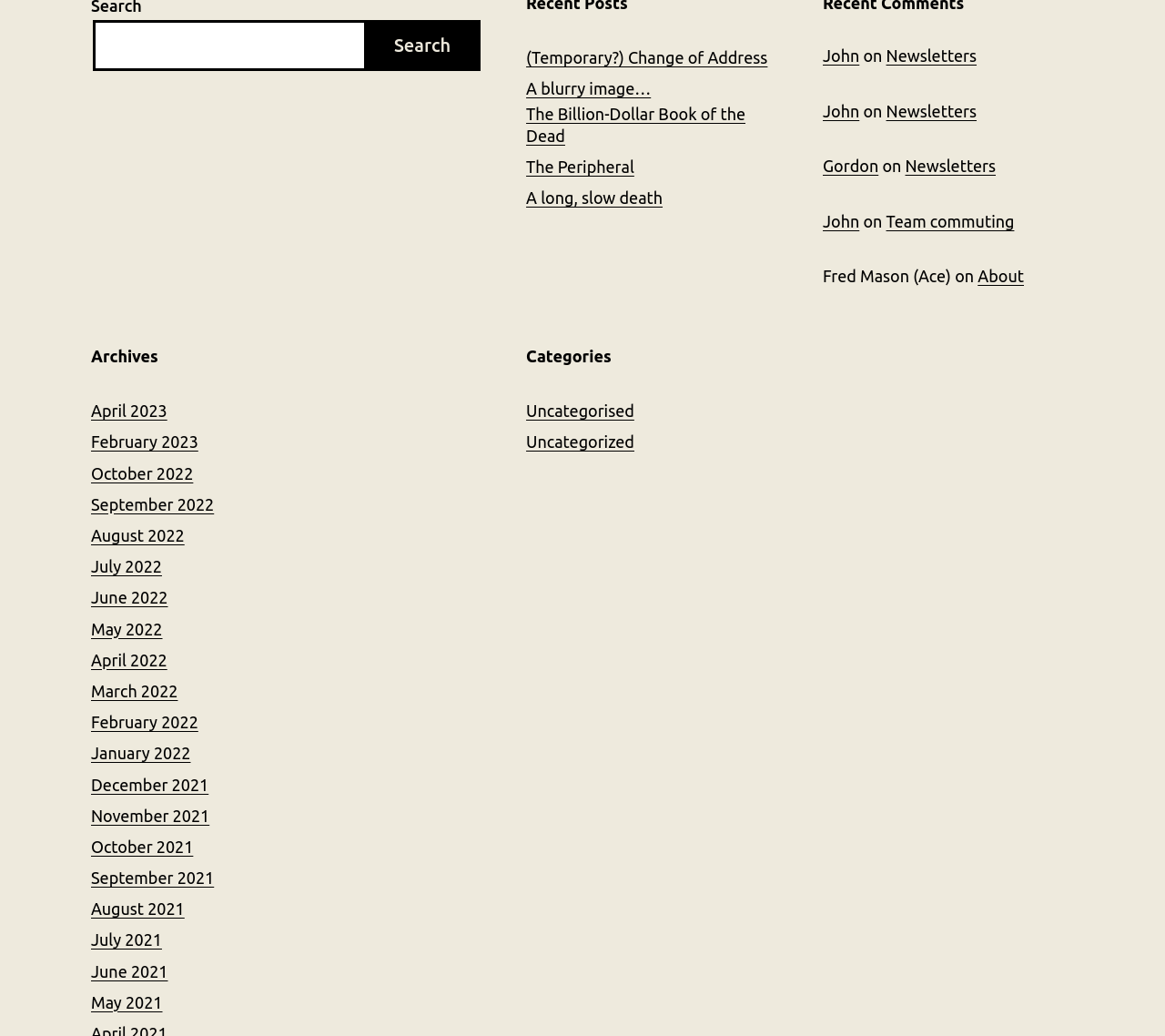What type of content is listed under 'Archives'? Refer to the image and provide a one-word or short phrase answer.

Monthly links